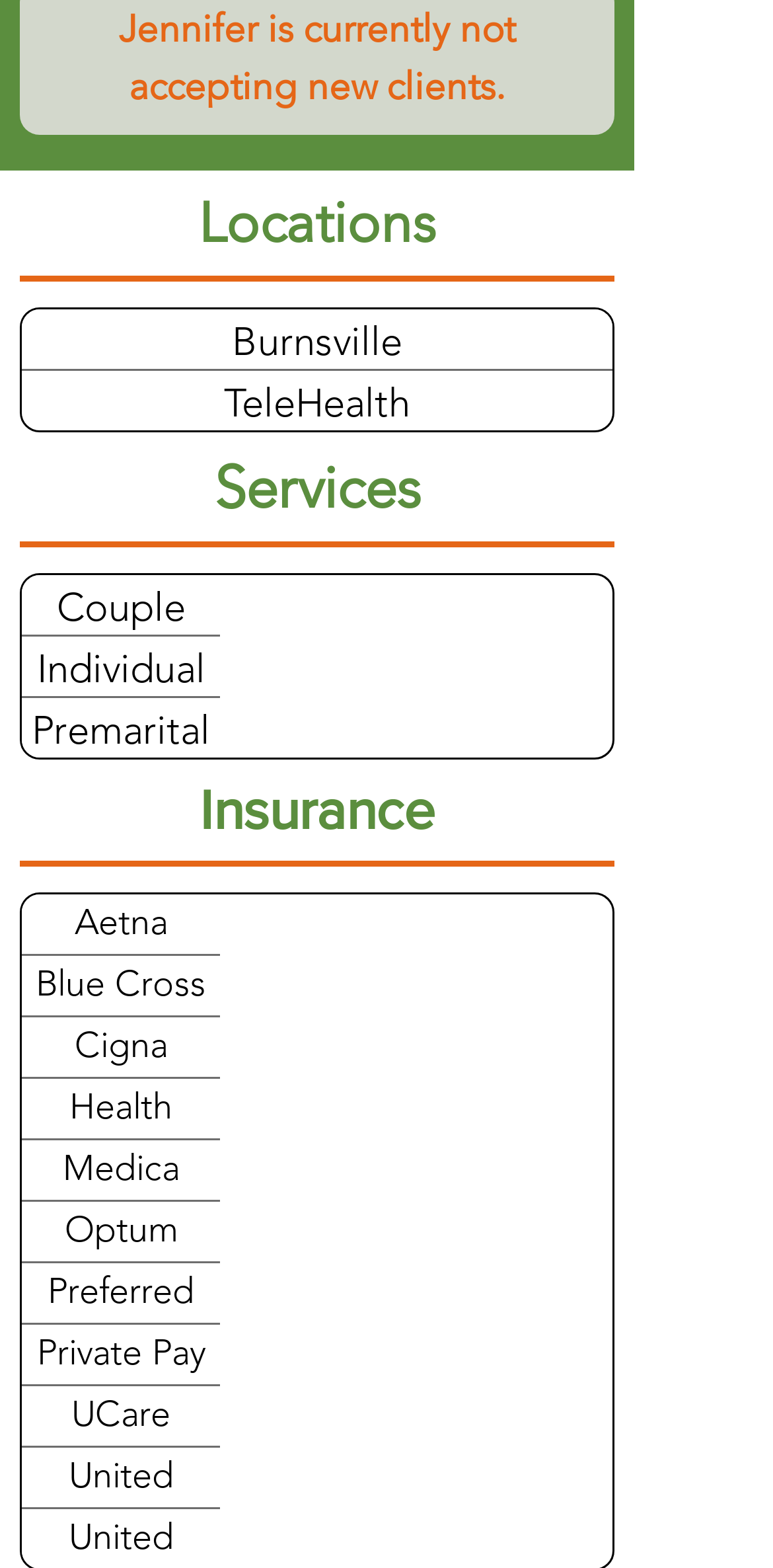Using the provided element description, identify the bounding box coordinates as (top-left x, top-left y, bottom-right x, bottom-right y). Ensure all values are between 0 and 1. Description: TeleHealth

[0.028, 0.237, 0.792, 0.274]